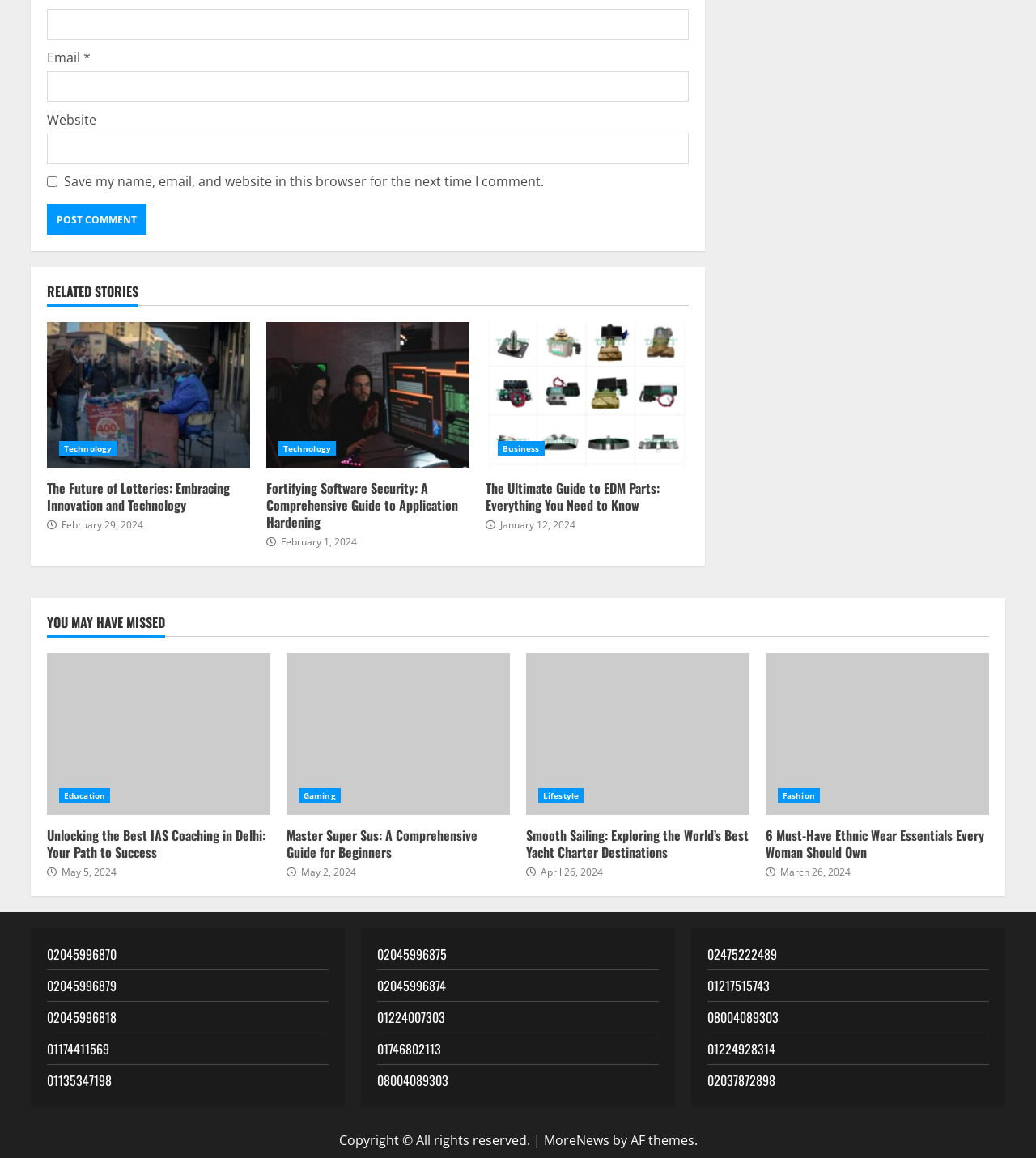How many 'YOU MAY HAVE MISSED' articles are displayed?
Look at the image and answer with only one word or phrase.

4